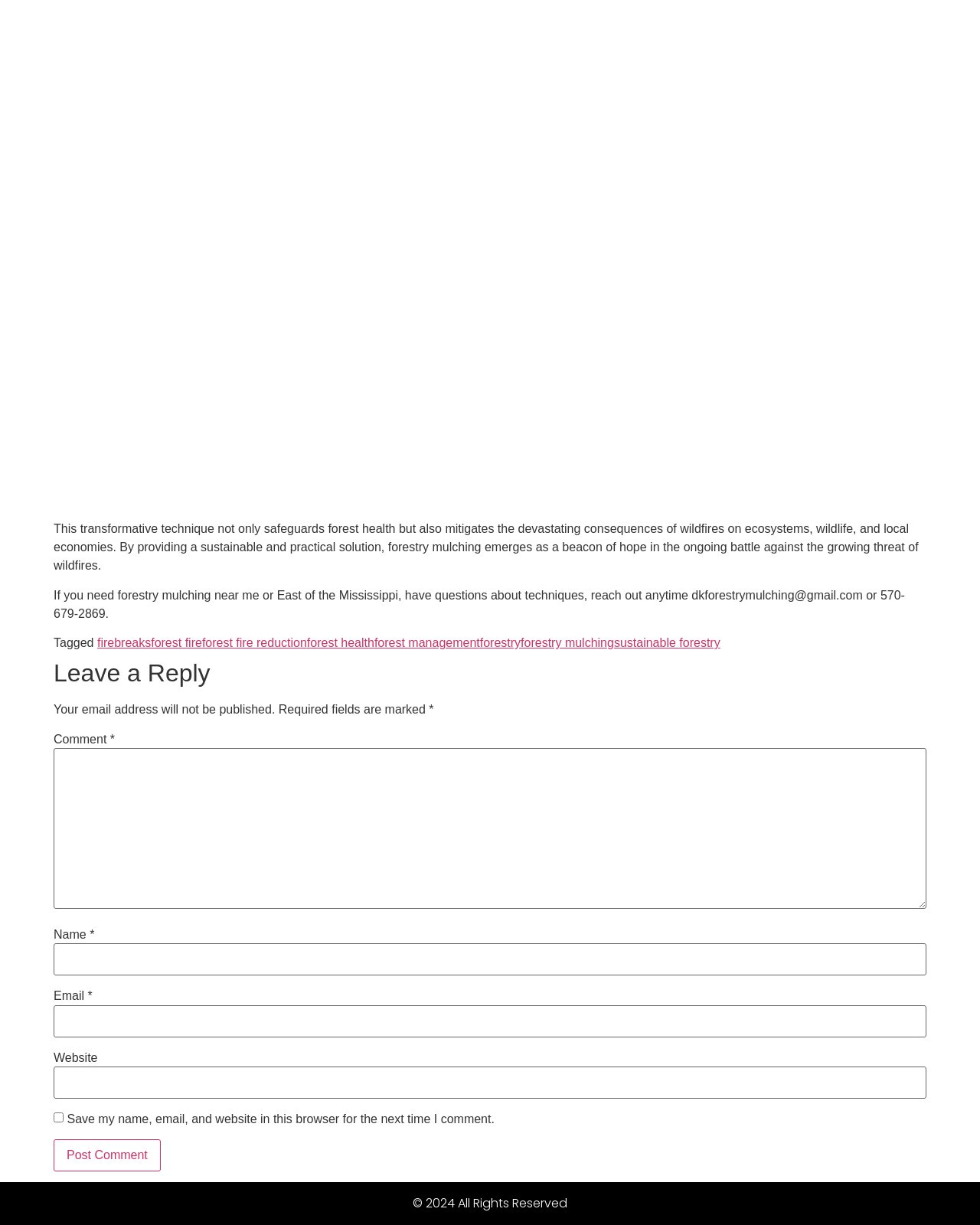Identify the bounding box coordinates for the element you need to click to achieve the following task: "Click the 'Post Comment' button". The coordinates must be four float values ranging from 0 to 1, formatted as [left, top, right, bottom].

[0.055, 0.93, 0.164, 0.956]